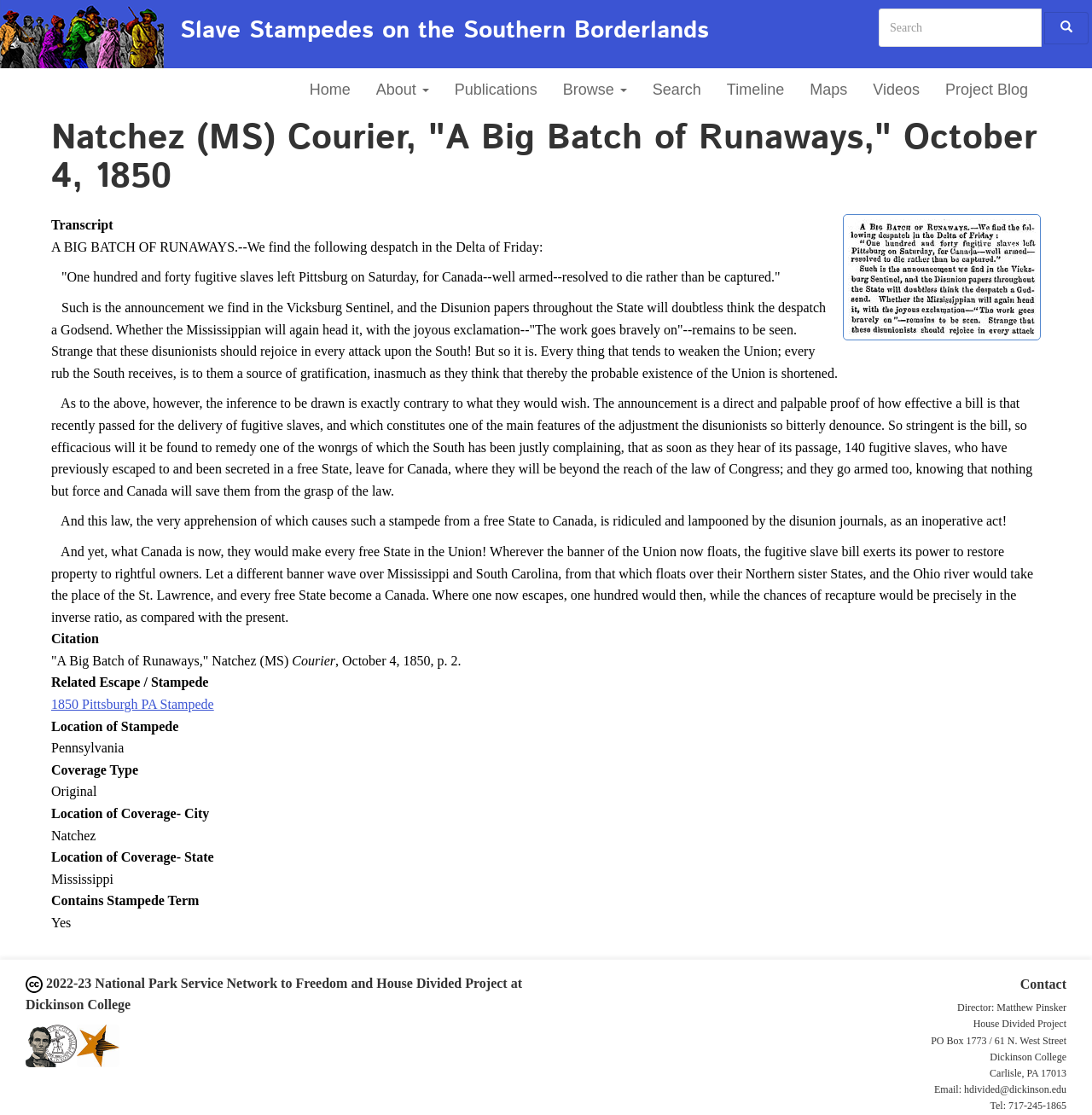Summarize the webpage with a detailed and informative caption.

This webpage is about a historical newspaper article titled "A Big Batch of Runaways" from the Natchez (MS) Courier, dated October 4, 1850. The article discusses a group of 140 fugitive slaves who escaped to Canada, and the implications of this event on the Union and the South.

At the top of the page, there is a navigation menu with links to "Home", "About", "Publications", "Browse", "Search", "Timeline", "Maps", "Videos", and "Project Blog". Below this menu, there is a heading with the title of the article, followed by a main content area.

In the main content area, there is an image with a button labeled "A Big Batch of Runaways" that controls a colorbox. Below the image, there is a transcript of the article, divided into several paragraphs. The text discusses the escape of the fugitive slaves, the reaction of the disunionists, and the implications of the event on the Union and the South.

To the right of the transcript, there are several metadata sections, including "Citation", "Related Escape / Stampede", "Location of Stampede", "Coverage Type", "Location of Coverage- City", "Location of Coverage- State", and "Contains Stampede Term". These sections provide additional information about the article and its context.

At the bottom of the page, there is a footer section with links to the National Park Service and the House Divided Project at Dickinson College, as well as contact information for the project director.